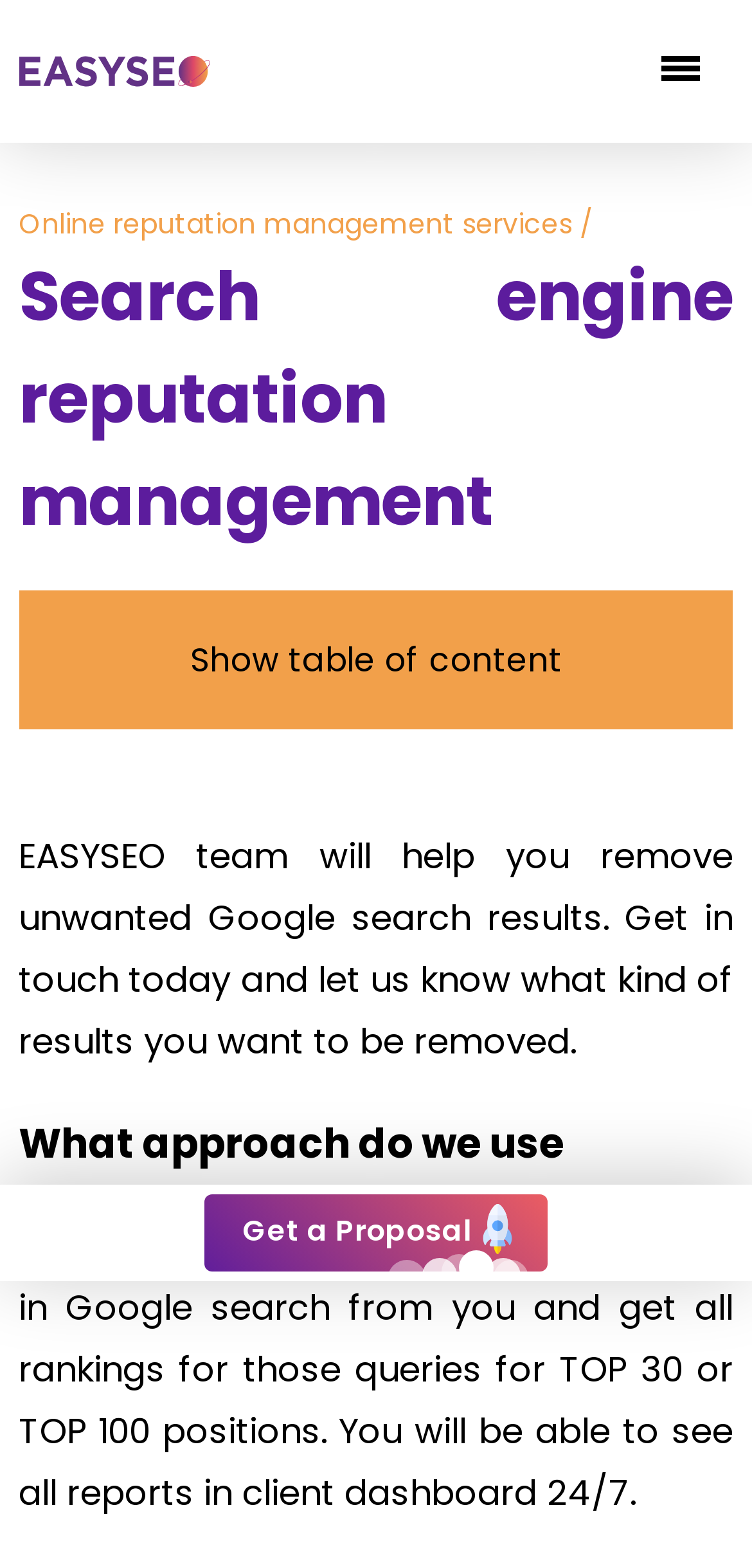With reference to the screenshot, provide a detailed response to the question below:
How many positions are tracked for unwanted search results?

Based on the static text 'We will get all rankings for those queries for TOP 30 or TOP 100 positions...', it is clear that EASYSEO tracks unwanted search results for either the top 30 or top 100 positions in Google search.